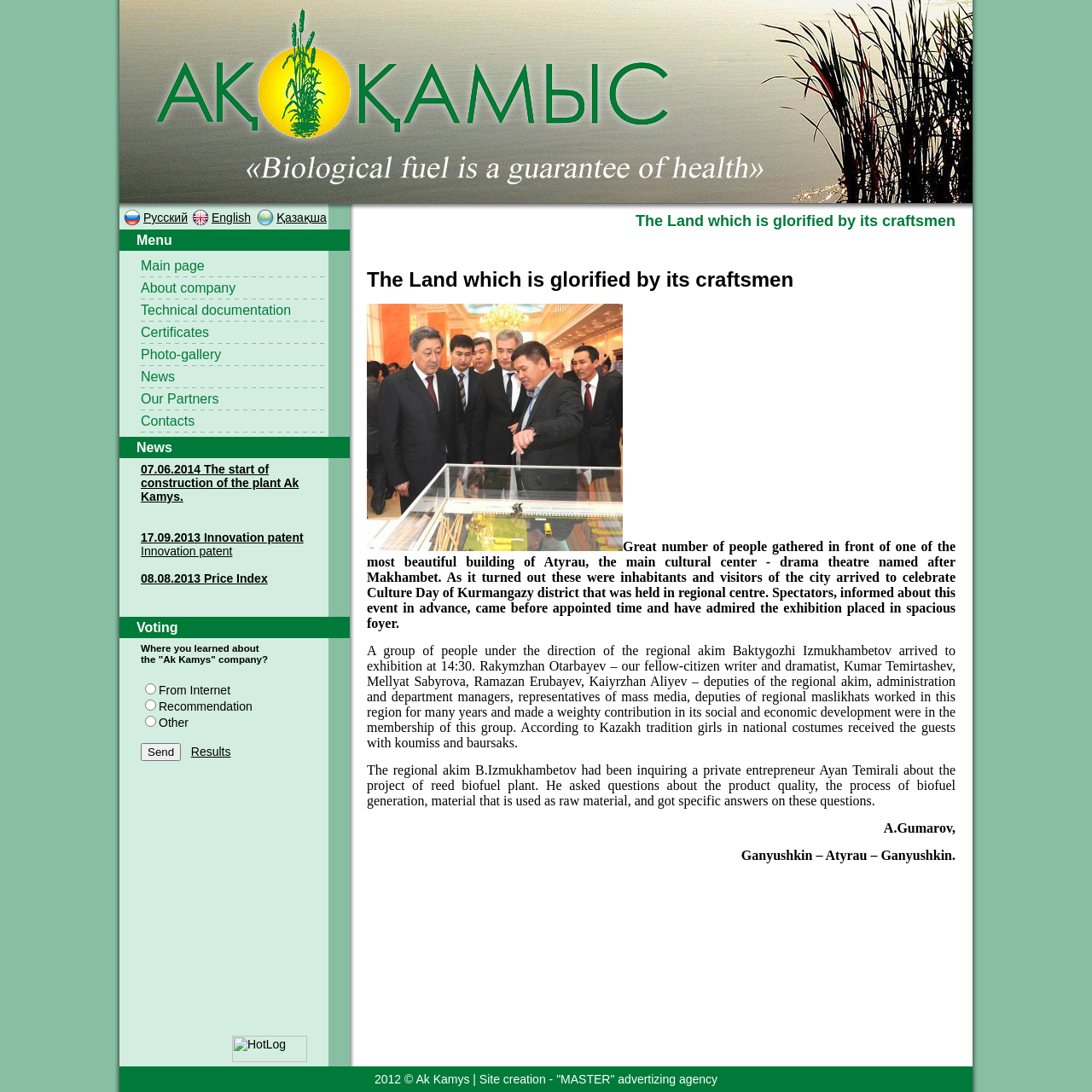What is the name of the company?
Please use the image to deliver a detailed and complete answer.

The name of the company can be found in the top-left corner of the webpage, where it says 'Ak Kamys - biofuel production plant, alternative energy sources, fuel pellets, pellets manufacturing, sale of pellets, pellets sale'.